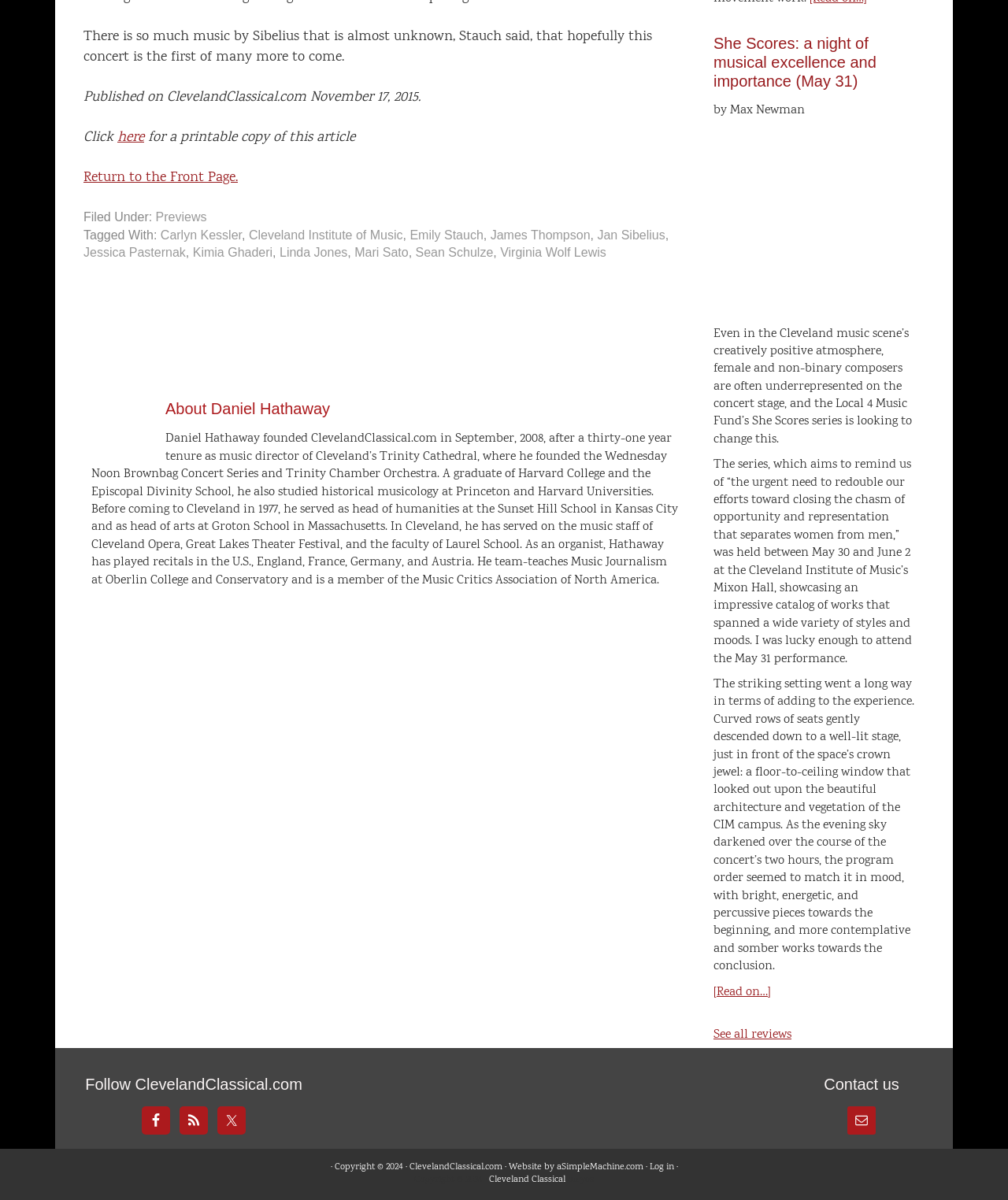Identify the bounding box coordinates of the region I need to click to complete this instruction: "Click on the link to read the full article".

[0.708, 0.819, 0.764, 0.834]